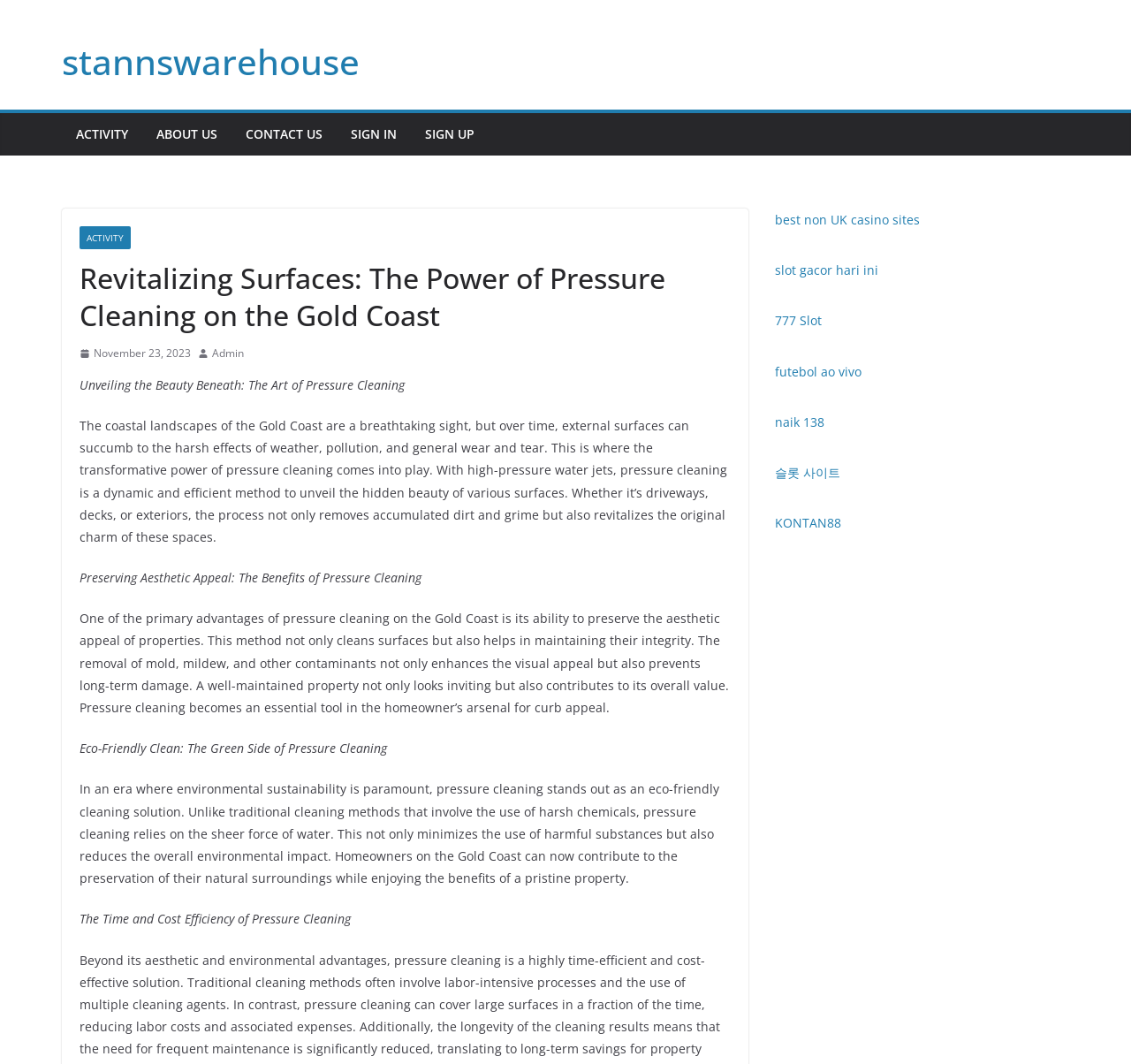Please specify the bounding box coordinates of the clickable section necessary to execute the following command: "Click on the 'ABOUT US' link".

[0.138, 0.115, 0.192, 0.138]